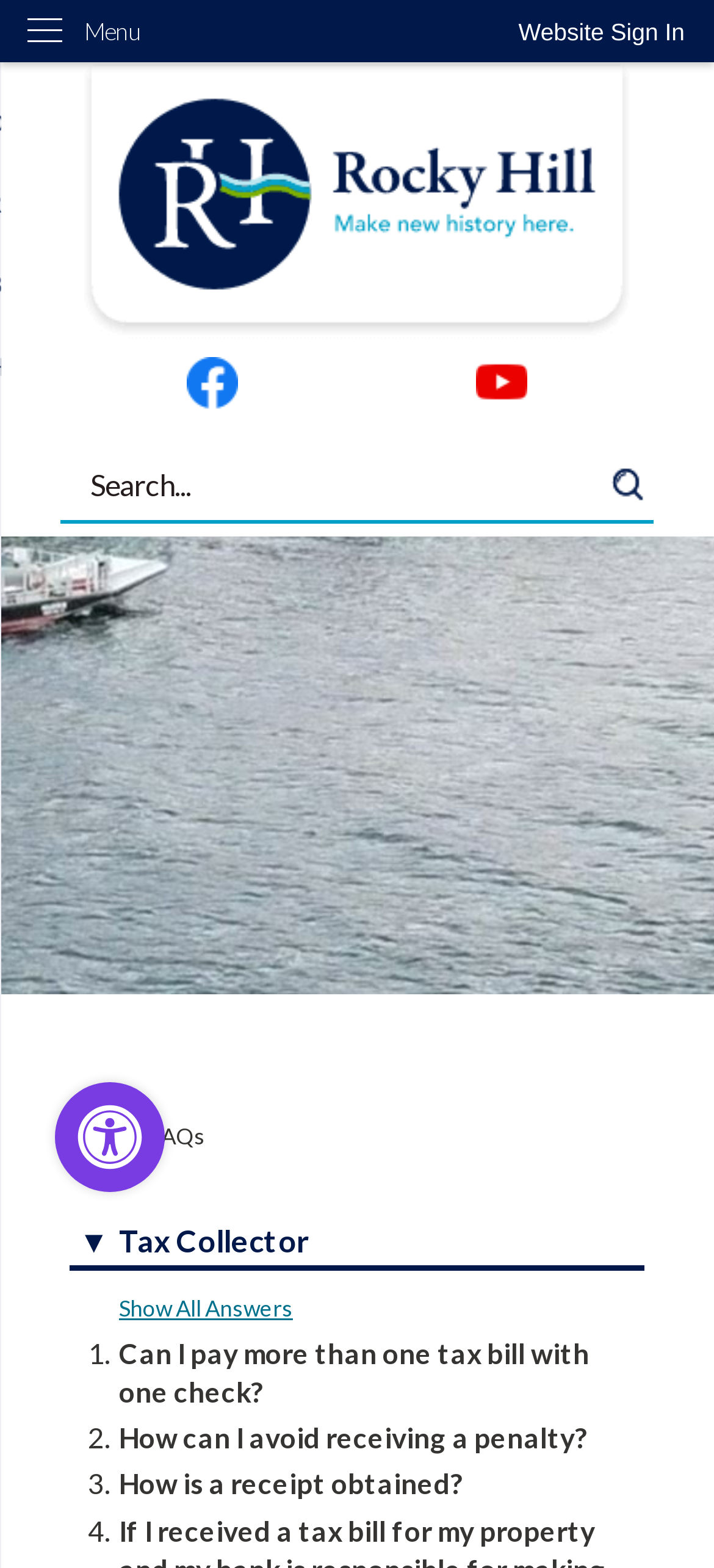What is the title of the first FAQ?
Make sure to answer the question with a detailed and comprehensive explanation.

The first FAQ is located in the description list section of the webpage and is denoted by the number '1.'. The title of this FAQ is 'Can I pay more than one tax bill with one check?', which is a link that likely leads to the answer to this question.